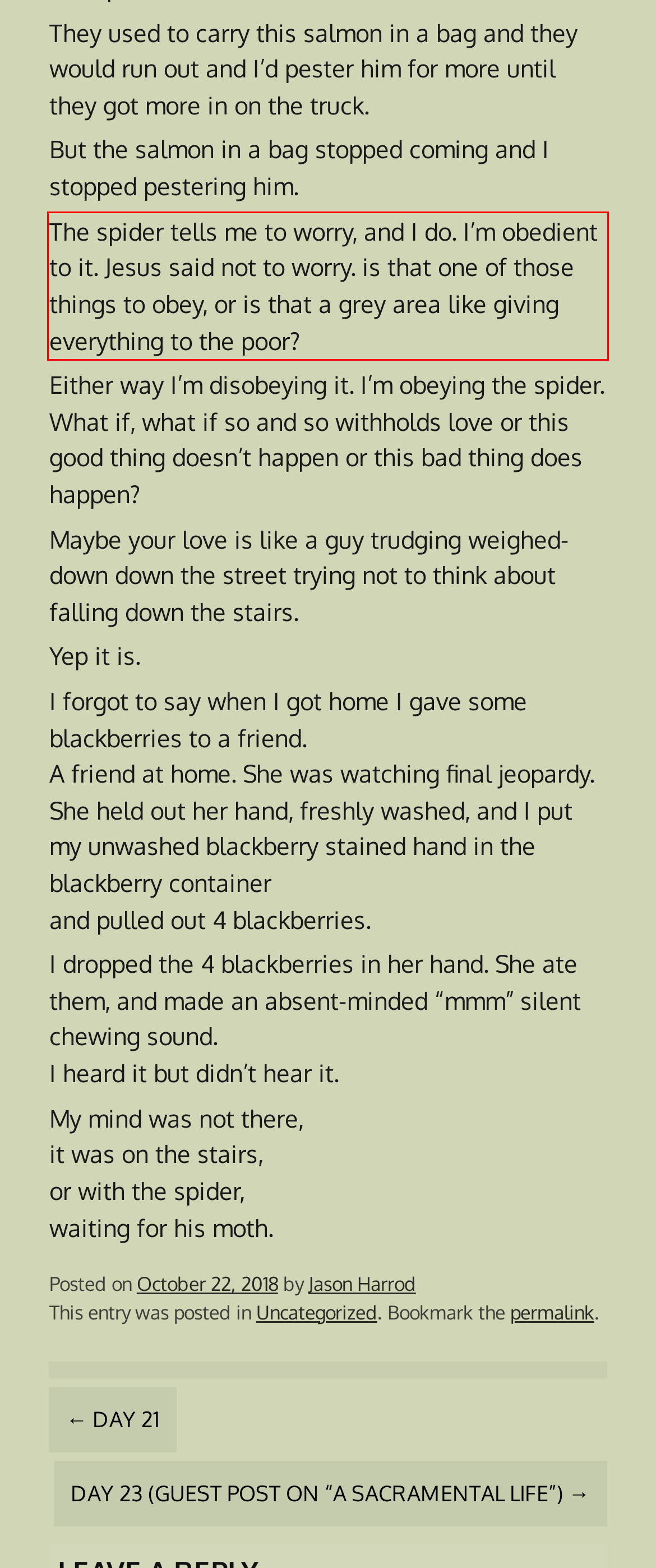Within the provided webpage screenshot, find the red rectangle bounding box and perform OCR to obtain the text content.

The spider tells me to worry, and I do. I’m obedient to it. Jesus said not to worry. is that one of those things to obey, or is that a grey area like giving everything to the poor?